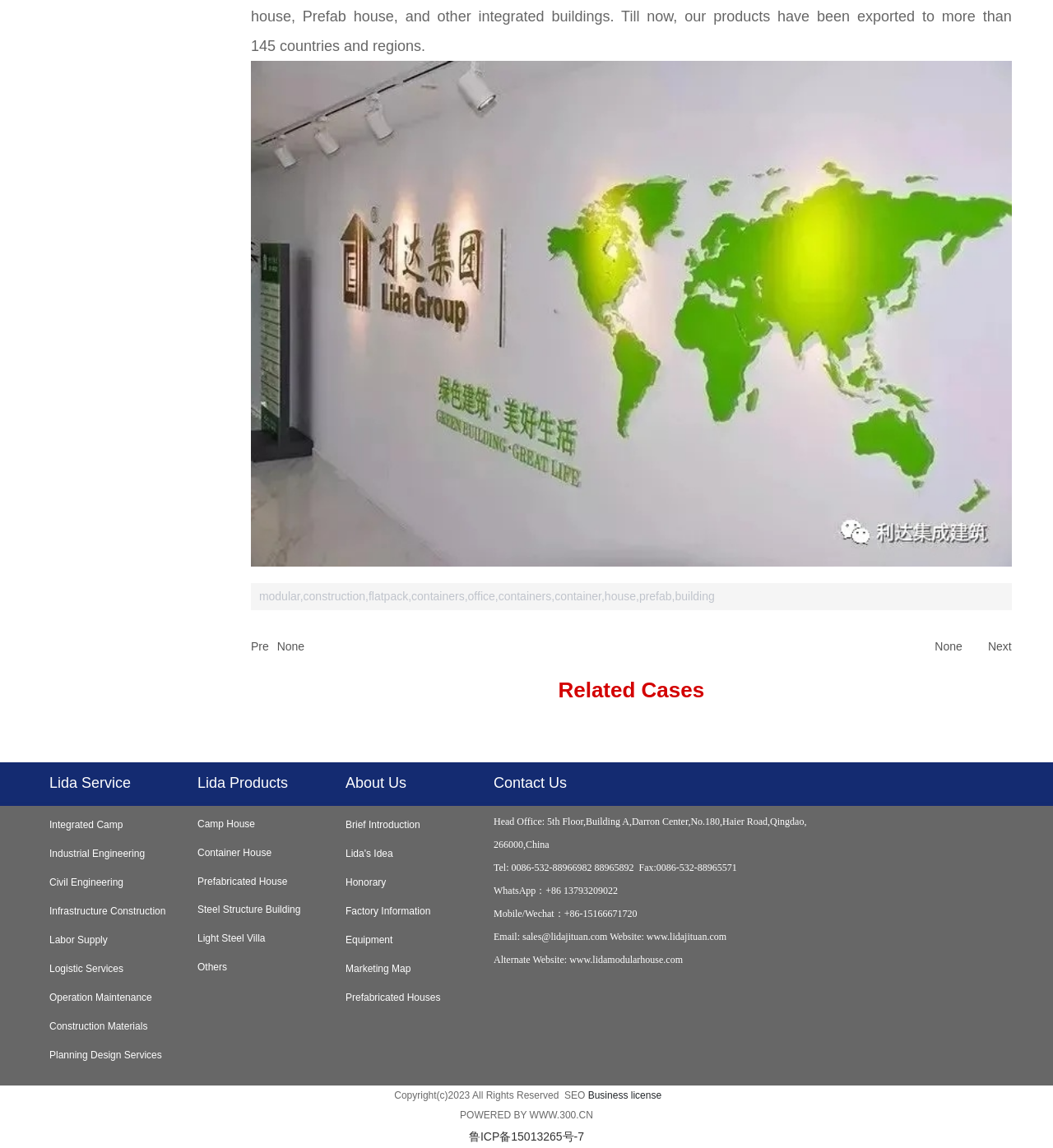Please find and report the bounding box coordinates of the element to click in order to perform the following action: "Click on the 'Contact Us' link". The coordinates should be expressed as four float numbers between 0 and 1, in the format [left, top, right, bottom].

[0.469, 0.675, 0.538, 0.689]